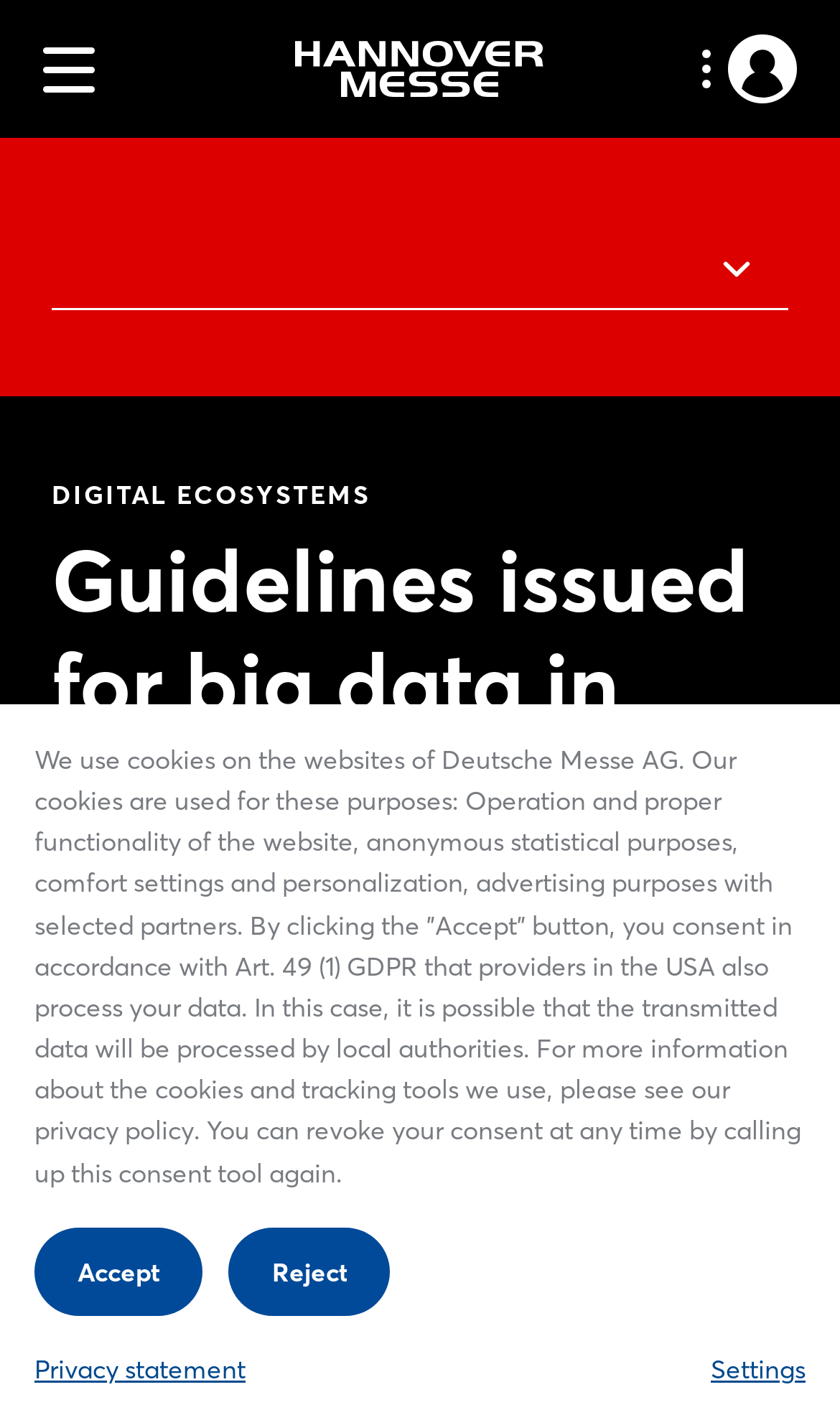Describe the webpage in detail, including text, images, and layout.

The webpage is about digital ecosystems and guidelines for big data in industry. At the top left, there is a logo image. Next to it, on the top right, there is a button with an icon. Below the logo, there is a disabled list box with an image on the right side. 

The main content area starts with a header section that spans the entire width of the page. It contains a heading that reads "DIGITAL ECOSYSTEMS" and a subheading that says "Guidelines issued for big data in industry". Below the subheading, there is a paragraph of text that explains the purpose of the guidelines. 

On the right side of the main content area, there are two lines of text: "ARCHIVE" and a date "7 Jan 2020". Below these lines, there is a link to an author's name, "Barbara Rusch". 

Further down the page, there is a section with a heading that says "Login". Below the heading, there is a button to log in and a link to reset a forgotten password. 

A horizontal separator line divides the login section from the footer section. The footer section contains a text that says "Not yet registered?" and a link to sign in now. 

At the bottom of the page, there is a notification about the use of cookies on the website. It provides information about the purposes of the cookies and allows users to accept or reject them. There are also links to the privacy statement and settings at the very bottom of the page.